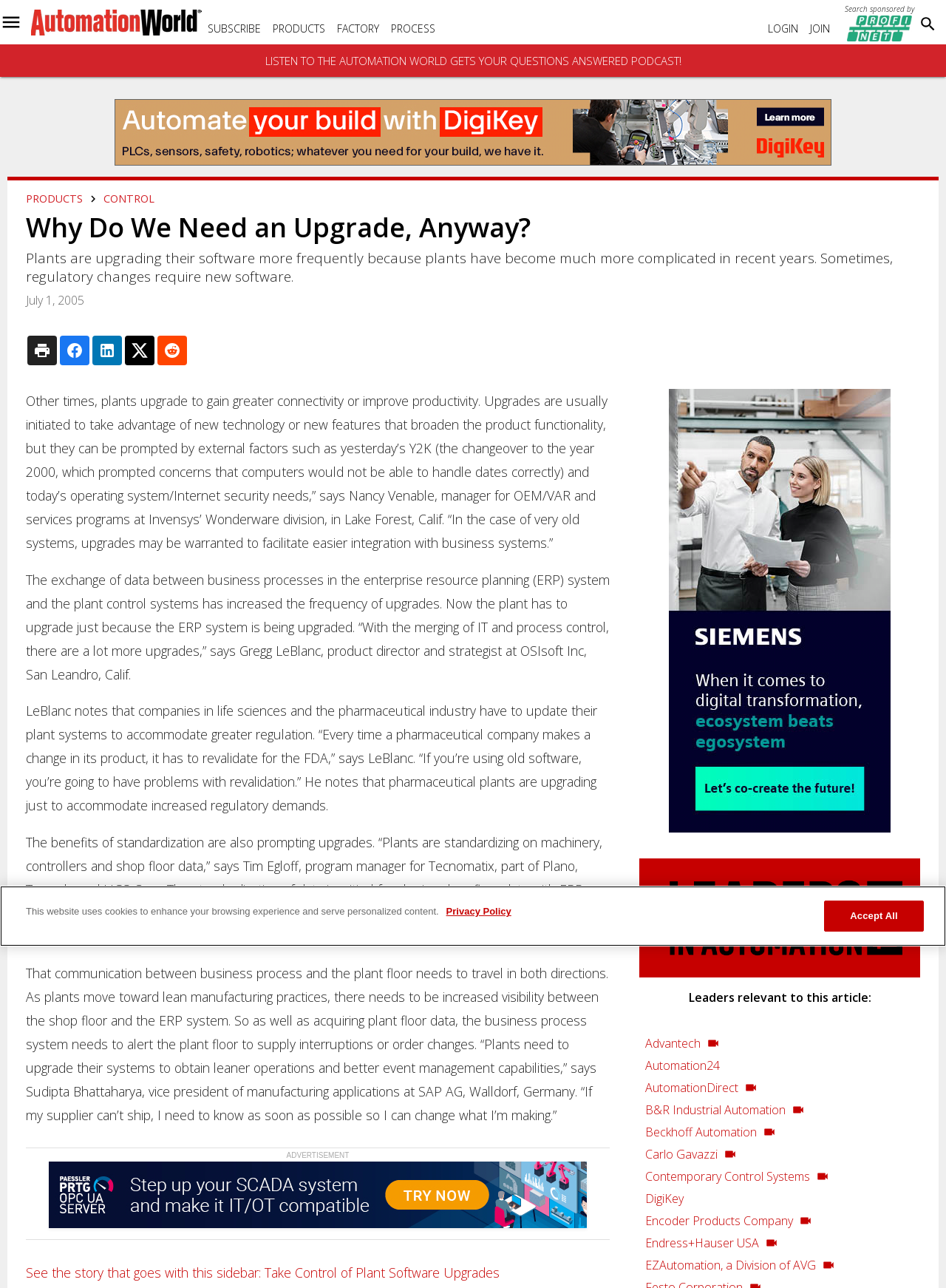Locate the bounding box coordinates of the UI element described by: "EZAutomation, a Division of AVG". The bounding box coordinates should consist of four float numbers between 0 and 1, i.e., [left, top, right, bottom].

[0.676, 0.951, 0.973, 0.968]